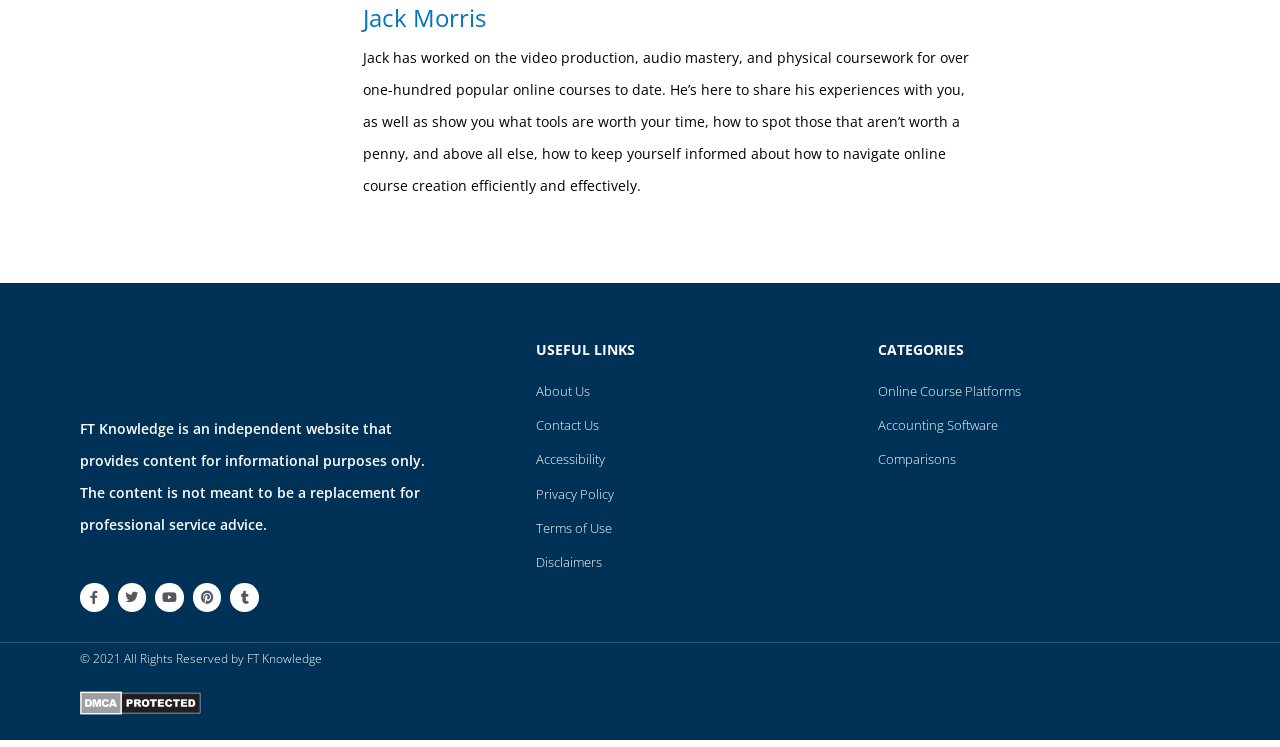Determine the bounding box coordinates of the clickable region to execute the instruction: "Explore online course platforms". The coordinates should be four float numbers between 0 and 1, denoted as [left, top, right, bottom].

[0.686, 0.509, 0.934, 0.551]